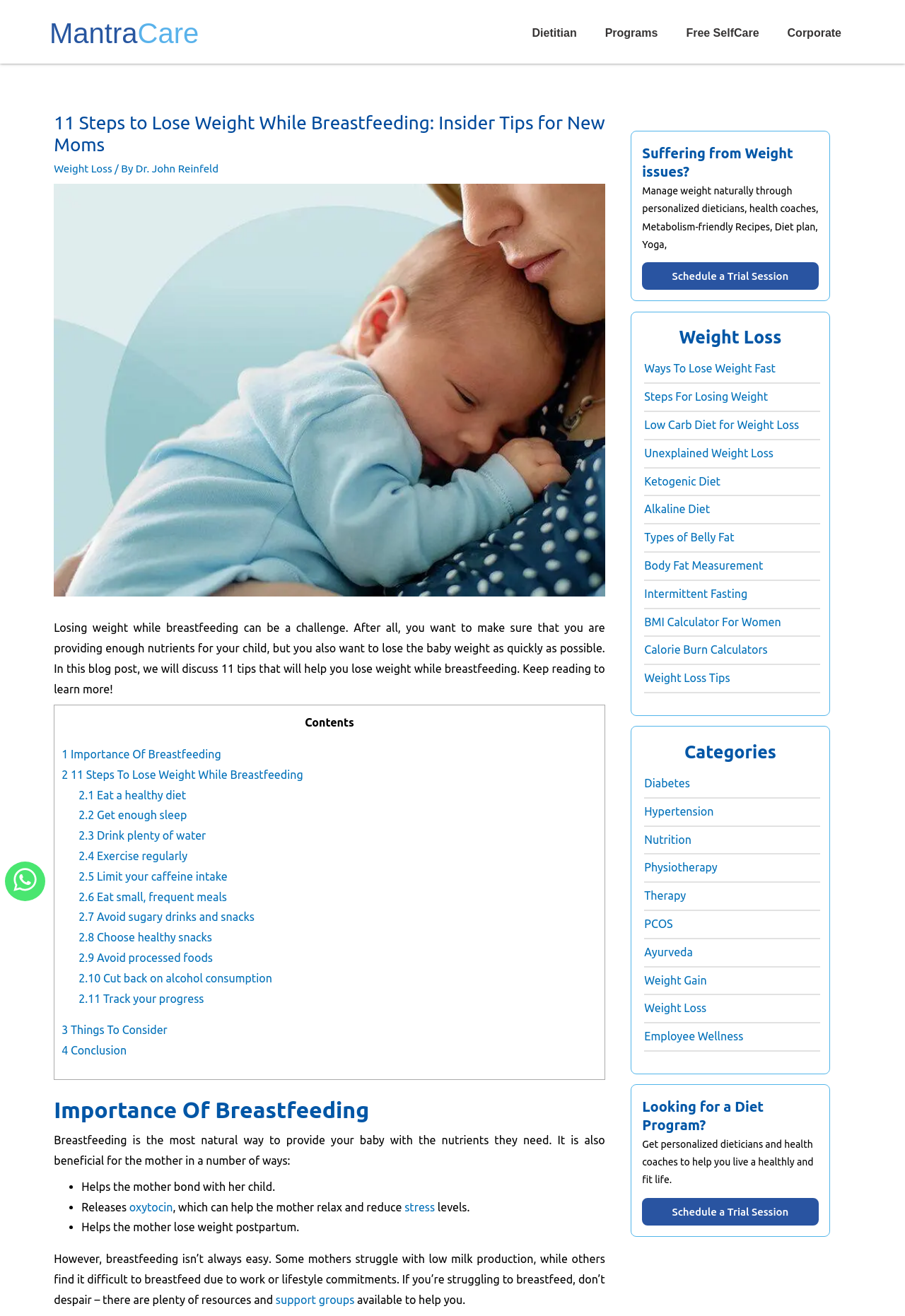Given the description "2.2 Get enough sleep", determine the bounding box of the corresponding UI element.

[0.087, 0.615, 0.207, 0.624]